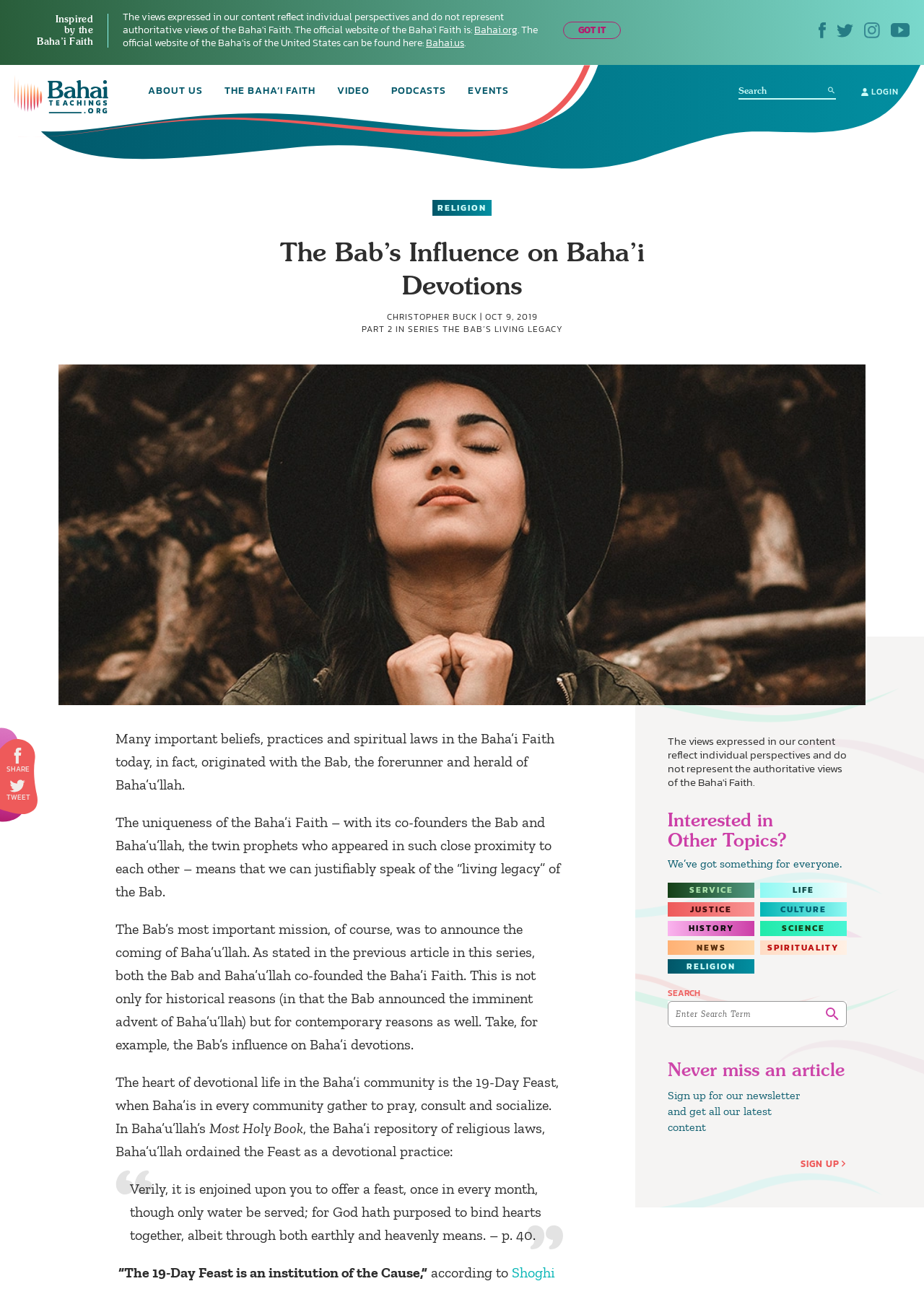Answer the question using only a single word or phrase: 
What is the website's domain?

BahaiTeachings.org